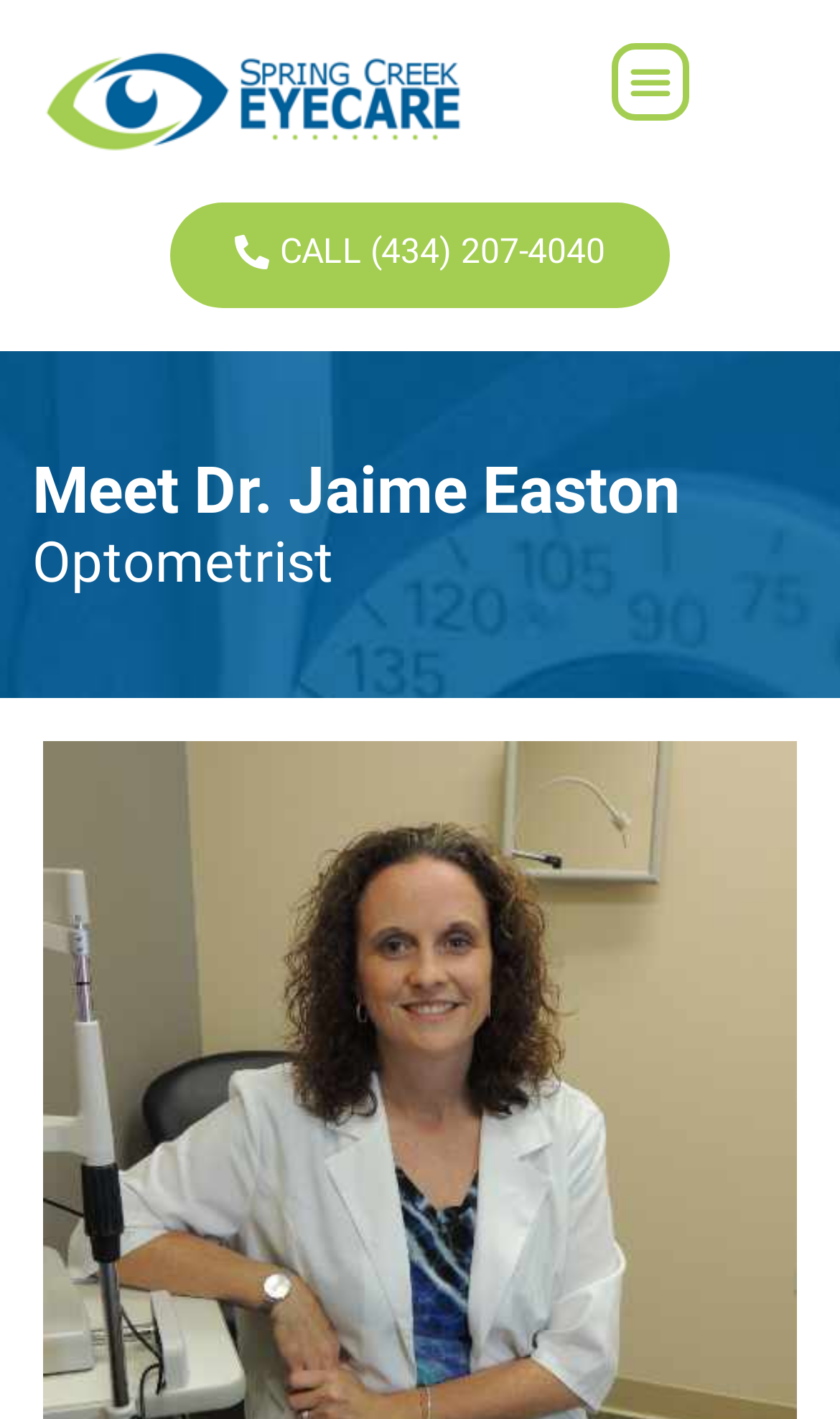Identify the bounding box coordinates for the UI element described by the following text: "CALL (434) 207-4040". Provide the coordinates as four float numbers between 0 and 1, in the format [left, top, right, bottom].

[0.203, 0.142, 0.797, 0.217]